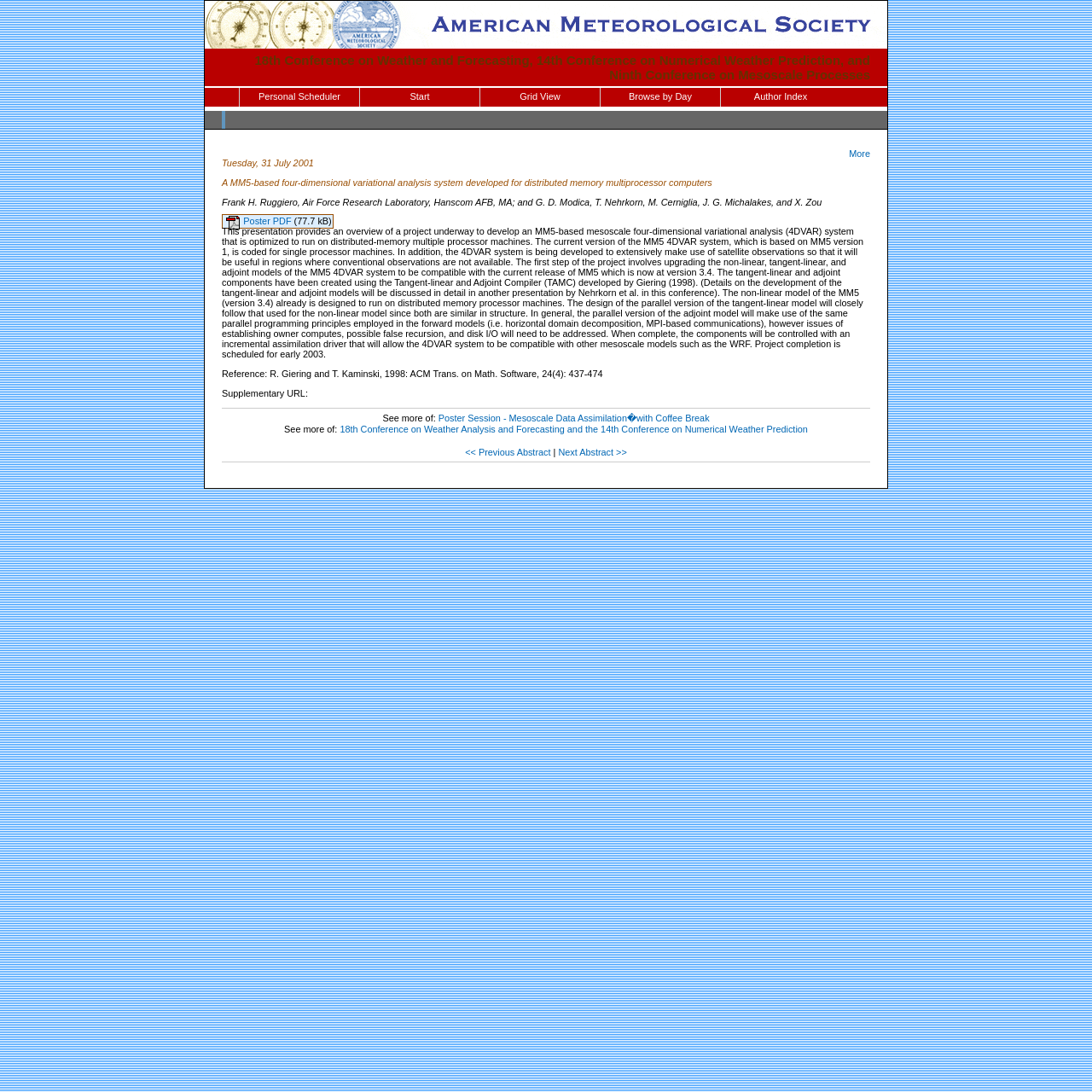Please determine the bounding box coordinates for the UI element described here. Use the format (top-left x, top-left y, bottom-right x, bottom-right y) with values bounded between 0 and 1: Personal Scheduler

[0.22, 0.08, 0.329, 0.098]